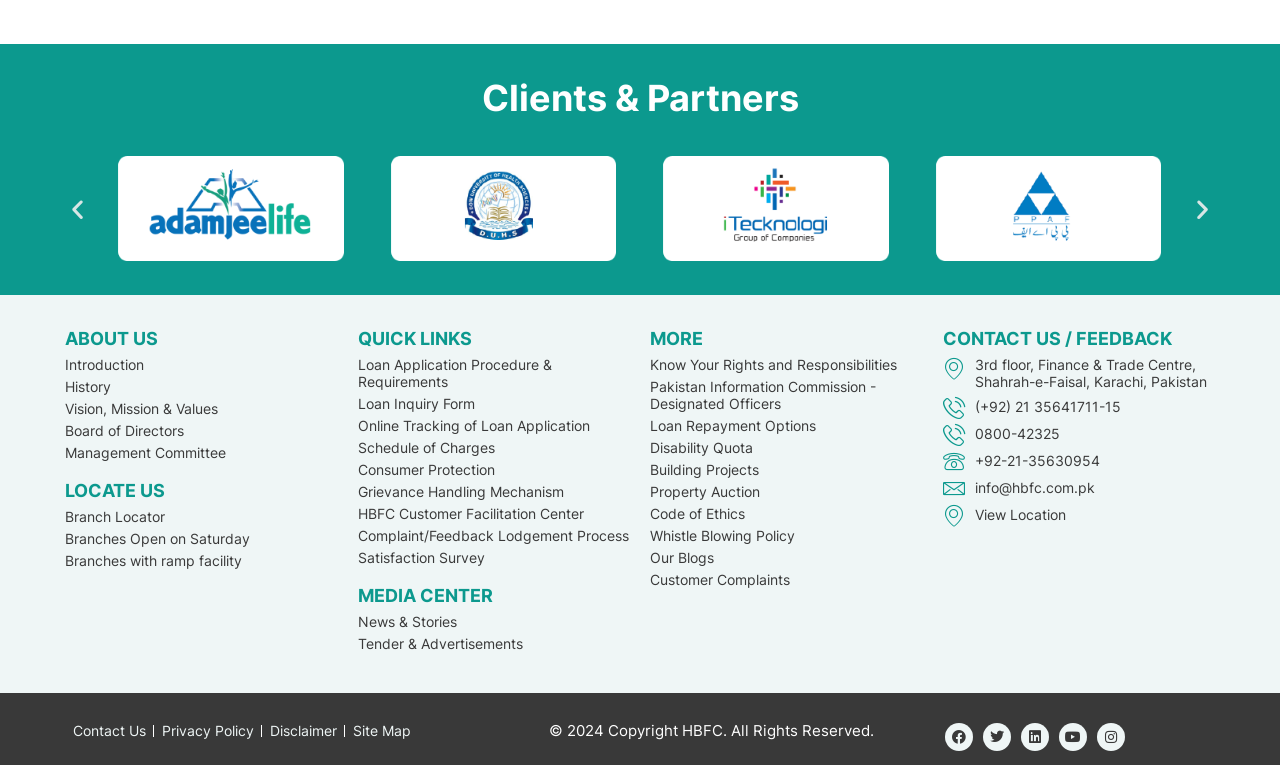How many social media links are there at the bottom of the page?
Use the information from the image to give a detailed answer to the question.

I counted the number of social media links at the bottom of the page, and there are 4 links displayed, including Facebook, Twitter, Linkedin, and Youtube.